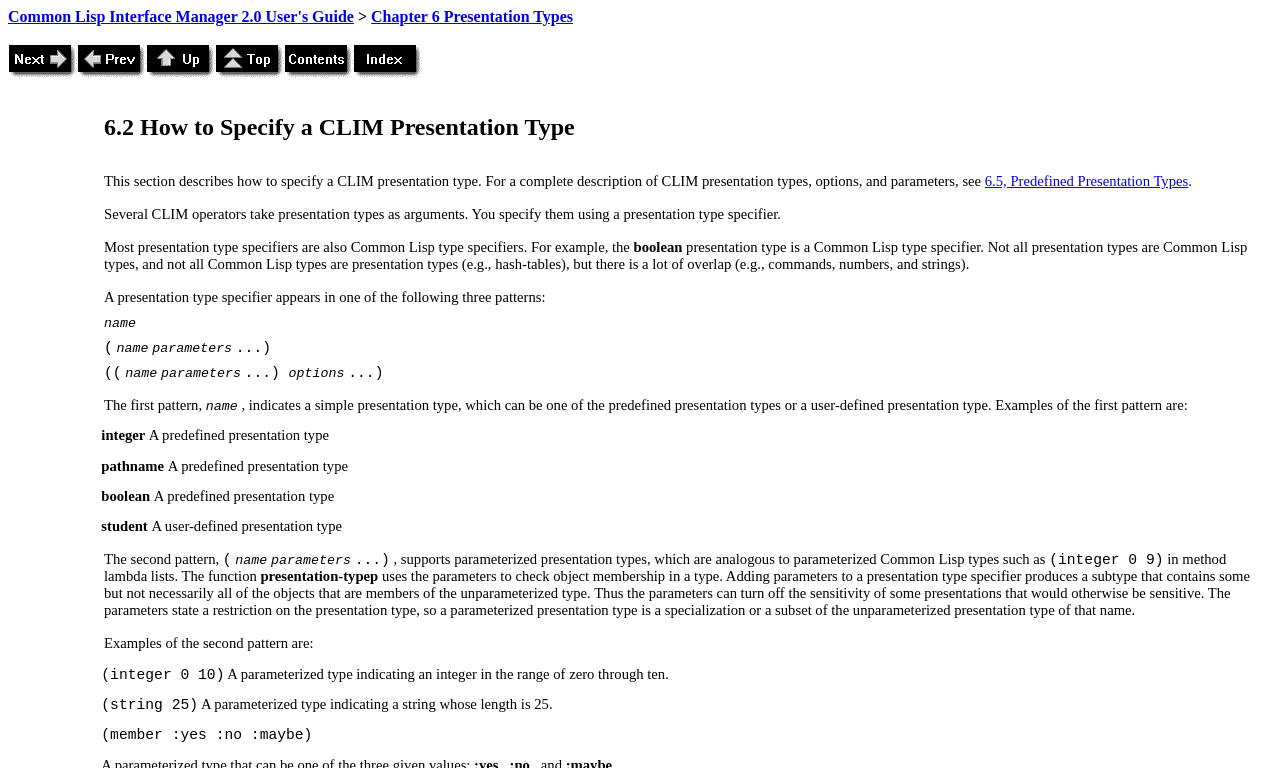Determine the bounding box for the described HTML element: "6.5, Predefined Presentation Types". Ensure the coordinates are four float numbers between 0 and 1 in the format [left, top, right, bottom].

[0.769, 0.225, 0.928, 0.246]